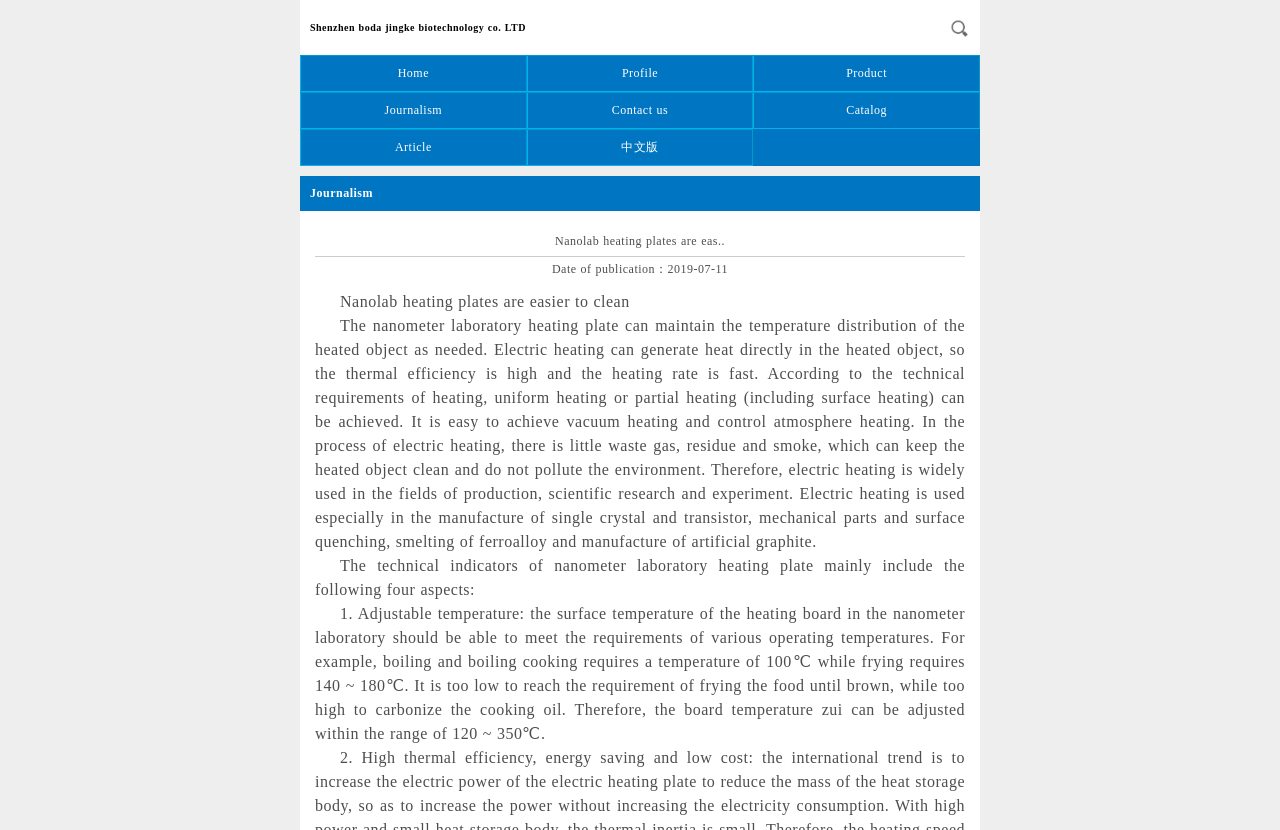Find the bounding box coordinates of the clickable area required to complete the following action: "Click the 'Shenzhen boda jingke biotechnology co. LTD' link".

[0.234, 0.024, 0.411, 0.041]